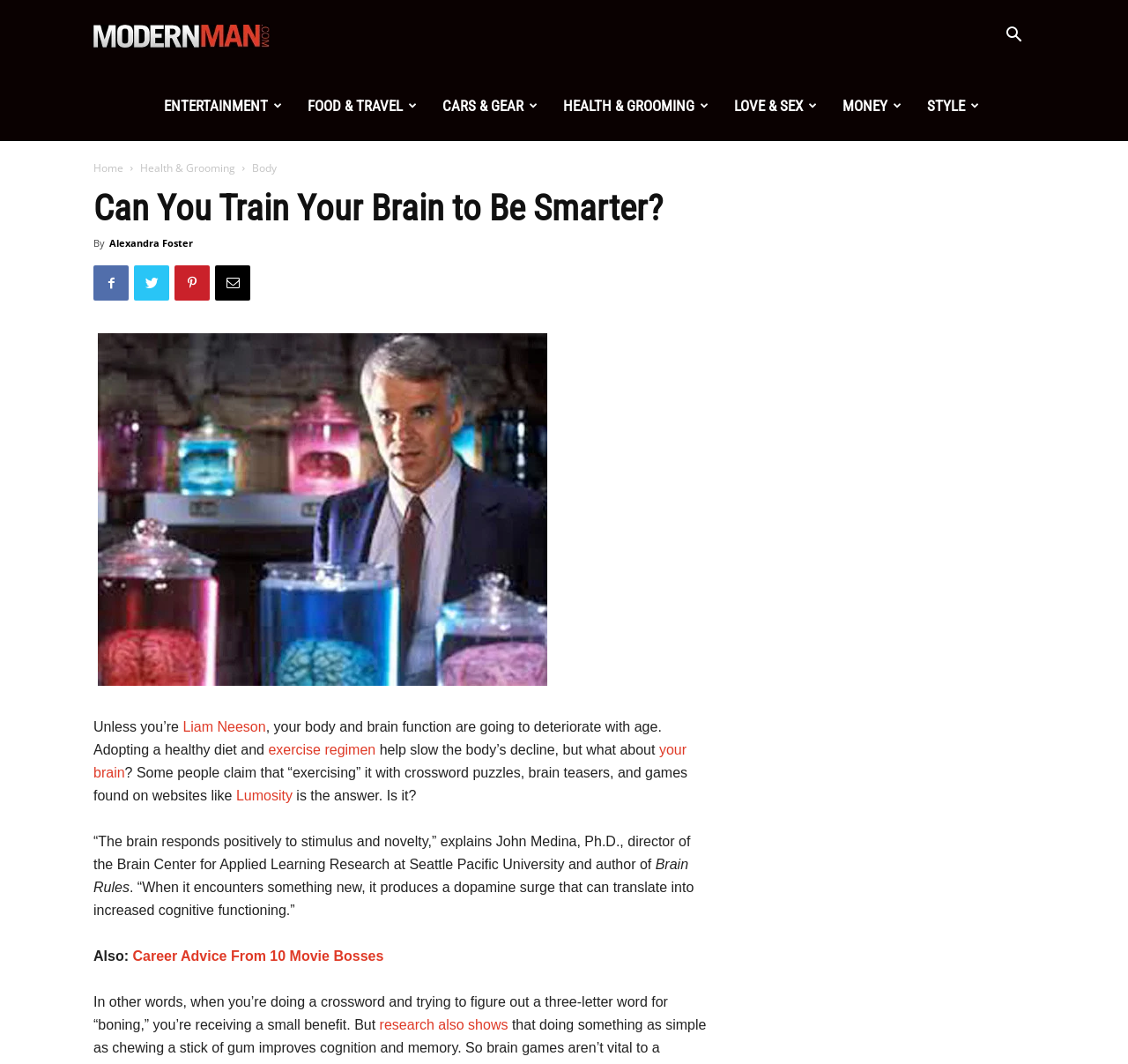Who is the author of the article?
Based on the image, give a one-word or short phrase answer.

Alexandra Foster